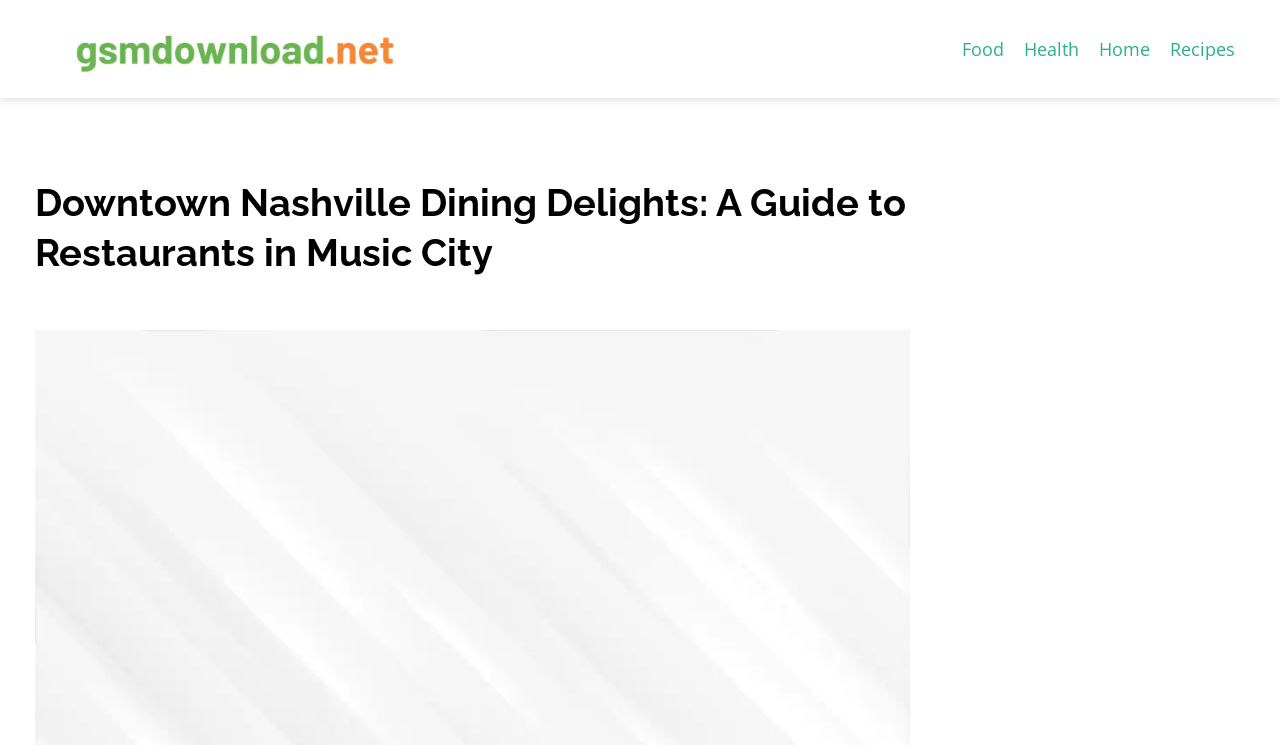What is the purpose of the image on the top left?
Using the visual information, reply with a single word or short phrase.

Logo or icon